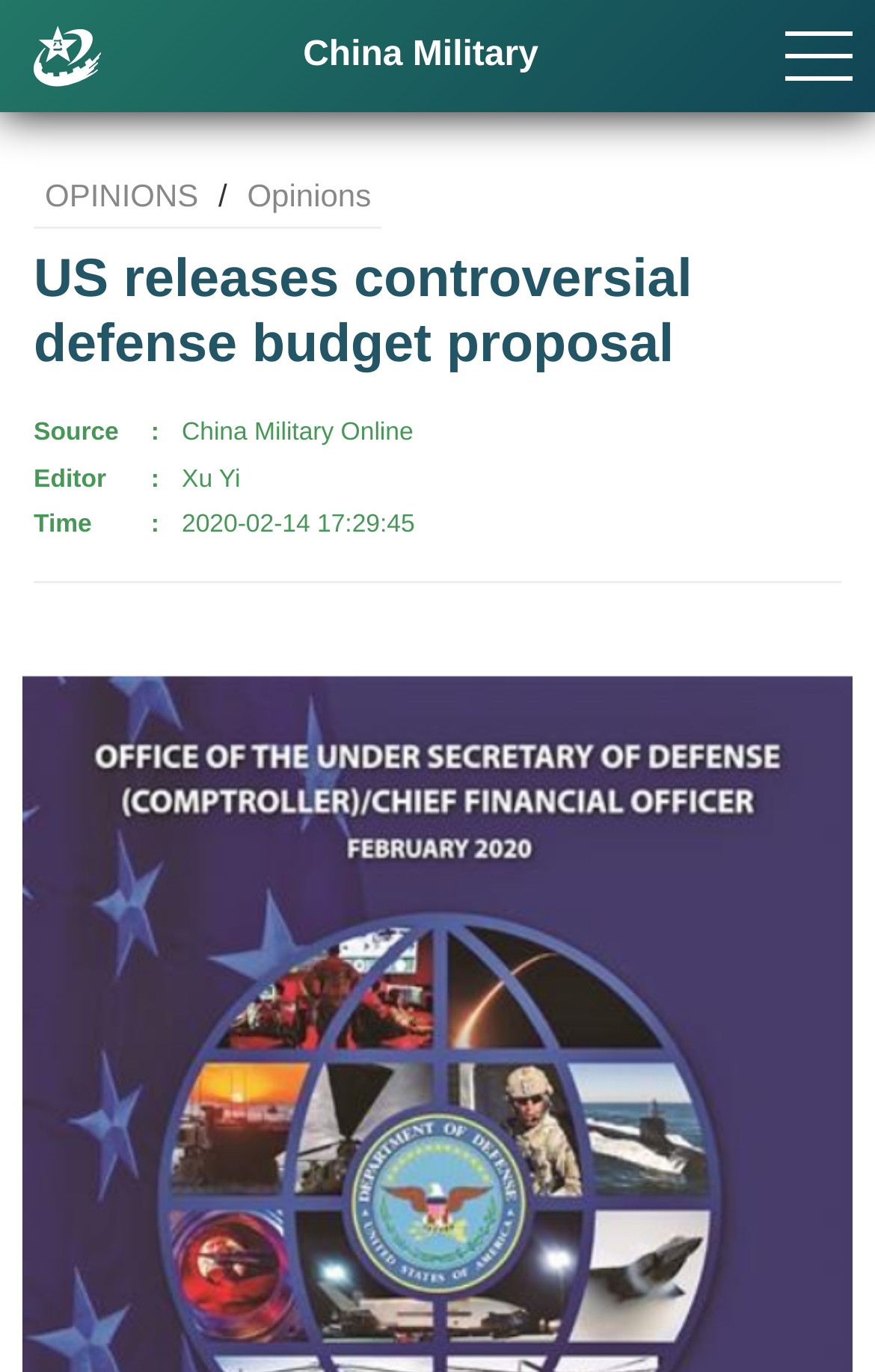Identify the bounding box coordinates for the UI element described as: "parent_node: China Military". The coordinates should be provided as four floats between 0 and 1: [left, top, right, bottom].

[0.897, 0.016, 0.974, 0.065]